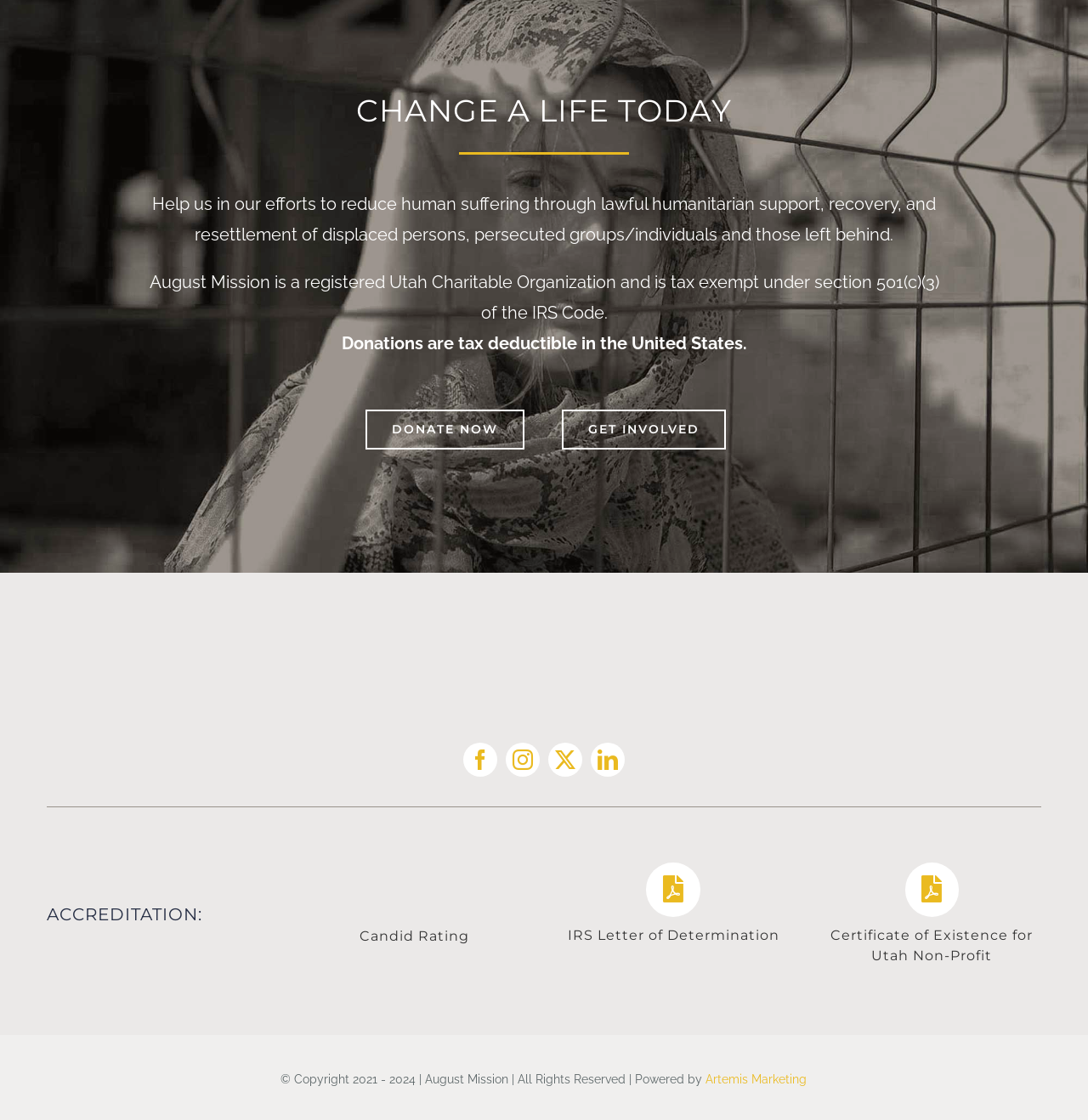Given the following UI element description: "GET INVOLVED", find the bounding box coordinates in the webpage screenshot.

[0.516, 0.366, 0.667, 0.401]